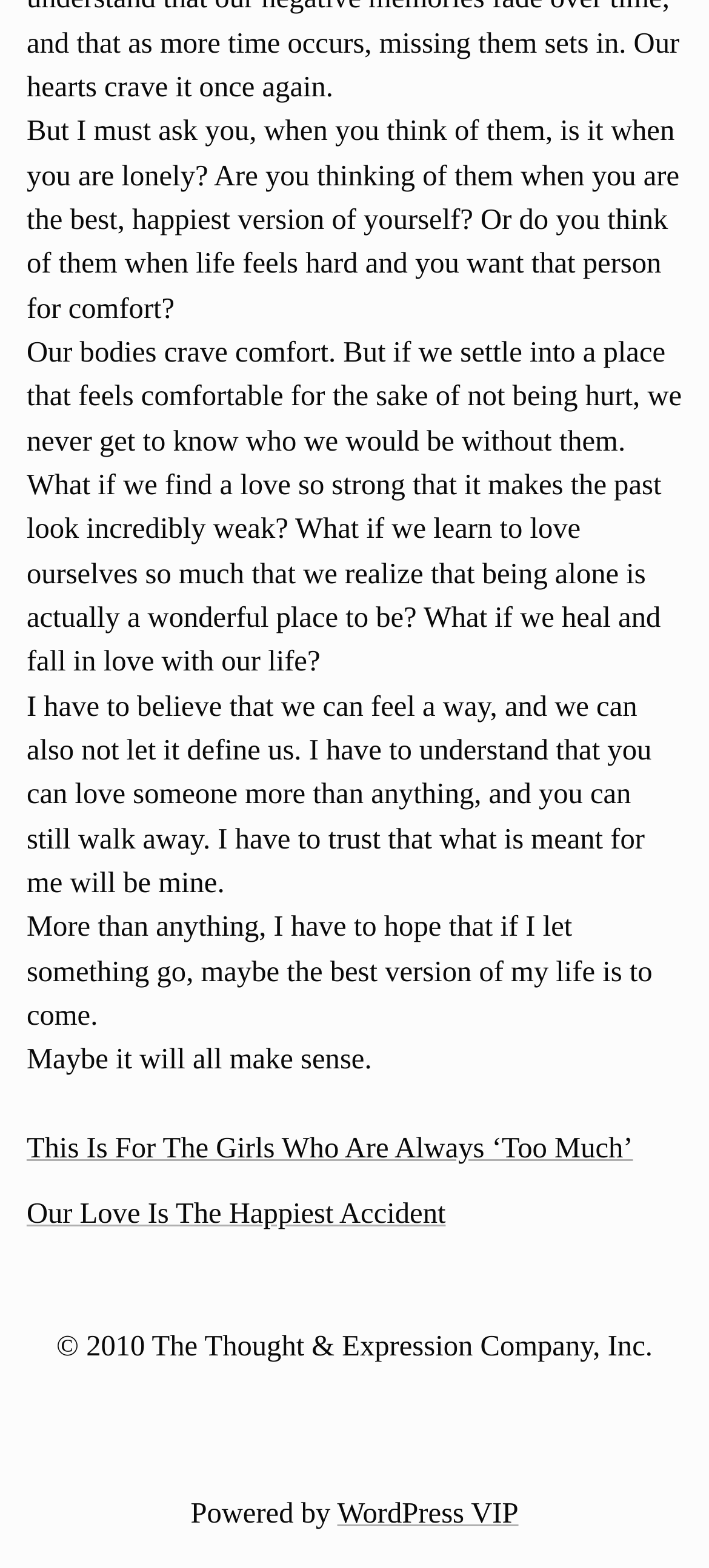How many paragraphs of text are at the top of the webpage?
Based on the image, answer the question with a single word or brief phrase.

4